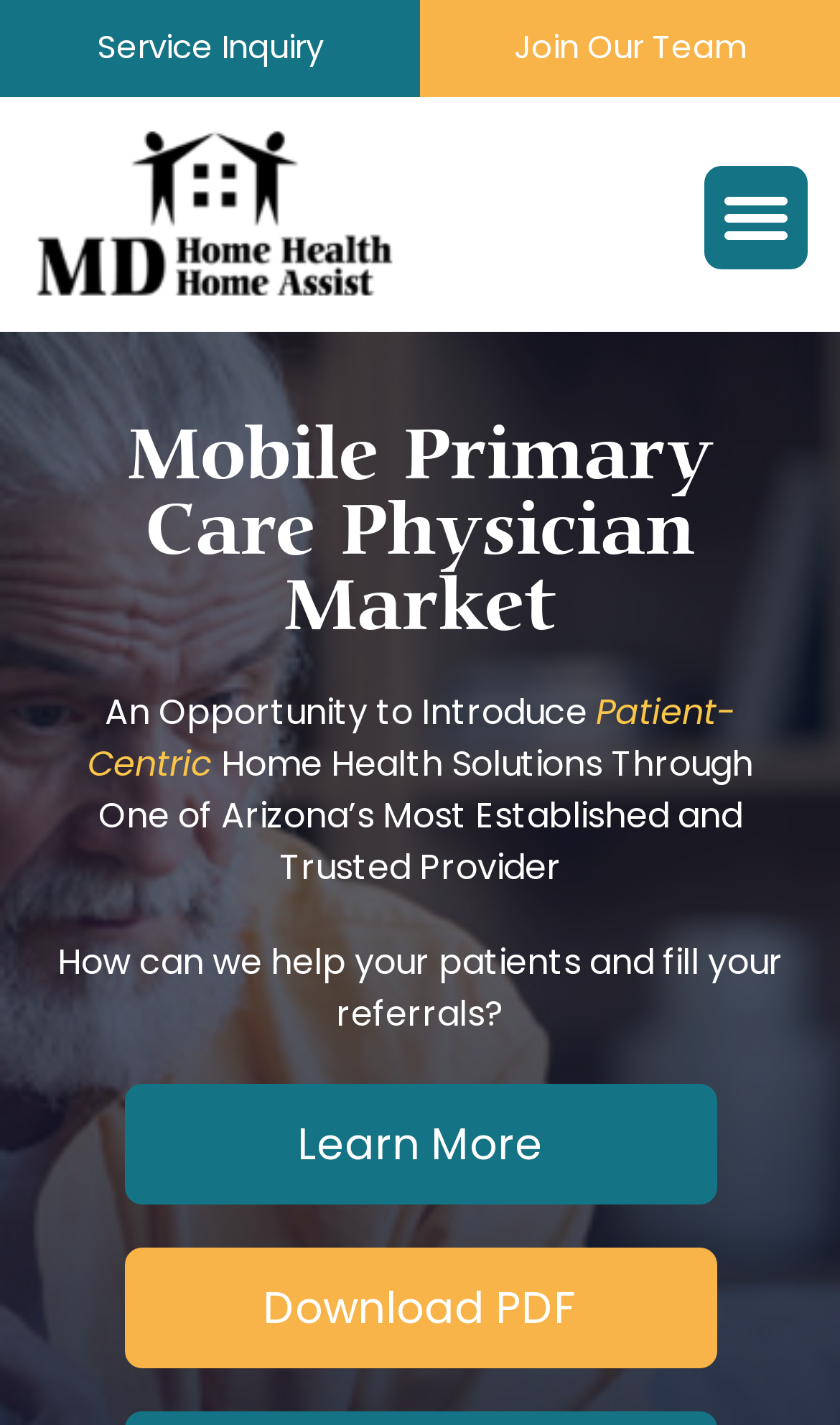Explain the webpage in detail, including its primary components.

The webpage is about MD Home Health's mobile primary care physician service in Phoenix, AZ. At the top, there is a navigation section with a menu toggle button on the right side and two links, "Service Inquiry" and "Join Our Team", positioned side by side. Below the navigation section, there is a prominent heading that reads "Mobile Primary Care Physician Market". 

Under the heading, there are three paragraphs of text. The first paragraph starts with "An Opportunity to Introduce" and is positioned slightly to the right of the center. The second paragraph, "Patient-Centric", is located below the first one and is slightly more to the right. The third paragraph, which describes MD Home Health's home health solutions, is positioned below the second one and is closer to the center.

Further down, there is another paragraph that asks "How can we help your patients and fill your referrals?" and is positioned near the bottom left of the page. Below this paragraph, there are two links, "Learn More" and "Download PDF", positioned side by side near the bottom center of the page.